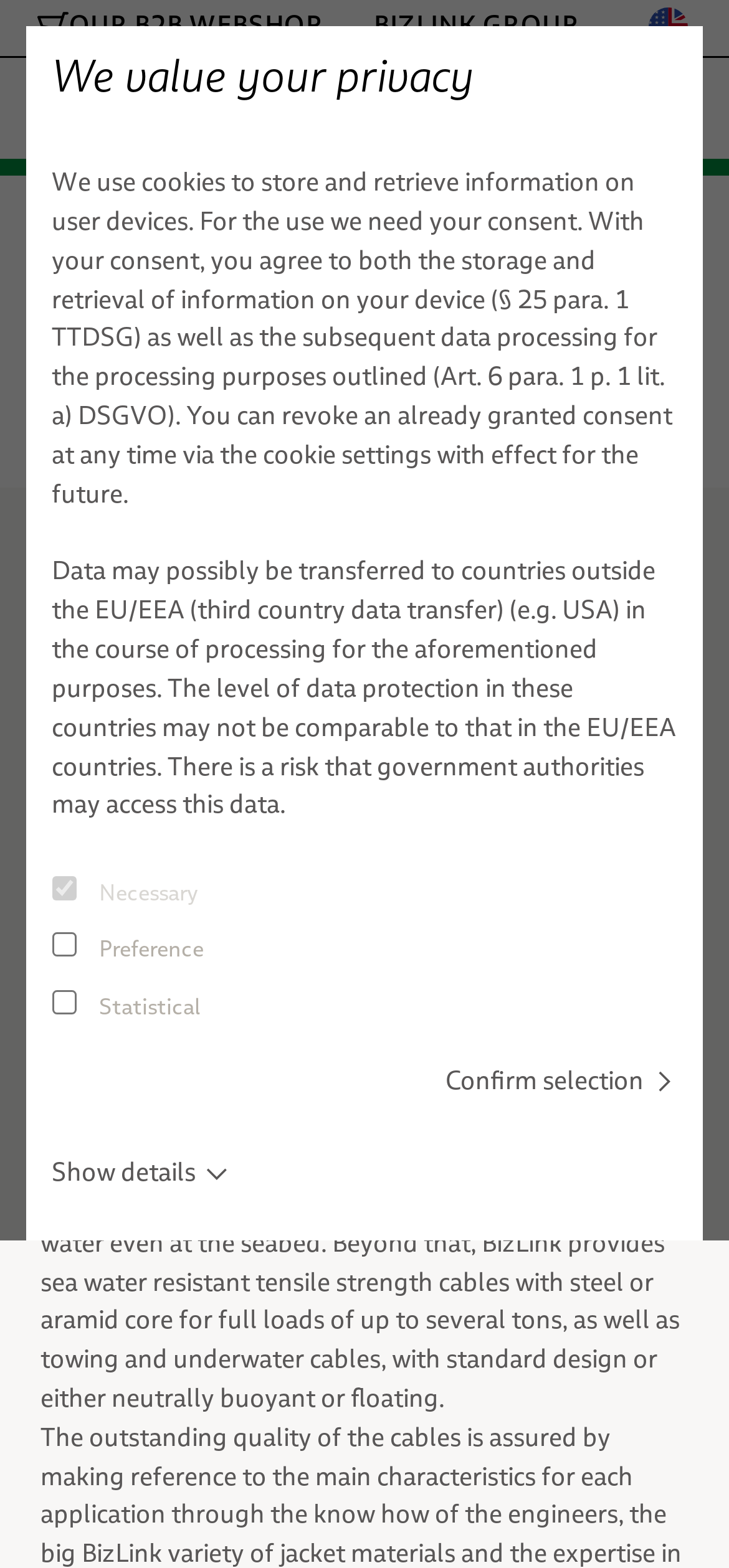Provide a comprehensive description of the webpage.

The webpage is about BizLink Marine, specifically focusing on oceanography and seismic applications. At the top, there is a heading that reads "We value your privacy" followed by a lengthy text explaining the use of cookies and data processing. Below this text, there are three checkboxes for "Necessary", "Preference", and "Statistical" options, with the "Necessary" checkbox already checked. 

To the right of the checkboxes, there is a "Confirm selection" button, accompanied by a small image. Below this, there are two more buttons: "Show details" and "DENY ALL", each with its own image. Further down, there is an "ACCEPT ALL" button, also accompanied by an image.

On the top-right corner, there are links to "Imprint" and "Data protection". Below these links, there are several navigation links, including "OUR B2B WEBSHOP", "BIZLINK GROUP", and language options such as "English", "Deutsch", and "中文". 

On the left side of the page, there is a menu with links to various categories, including "FACTORY AUTOMATION", "HEALTHCARE", "MACHINERY & SENSORS", "MARINE", "ROLLING STOCK", "TELECOM & NETWORKING", and "SILICONE CABLE SOLUTIONS". 

Below the menu, there is a heading that reads "Oceanography & seismic" followed by a brief text describing the application of BizLink cables in oceanography, including interference-free telemetry of seismic activities at the seabed and support for underwater robots.